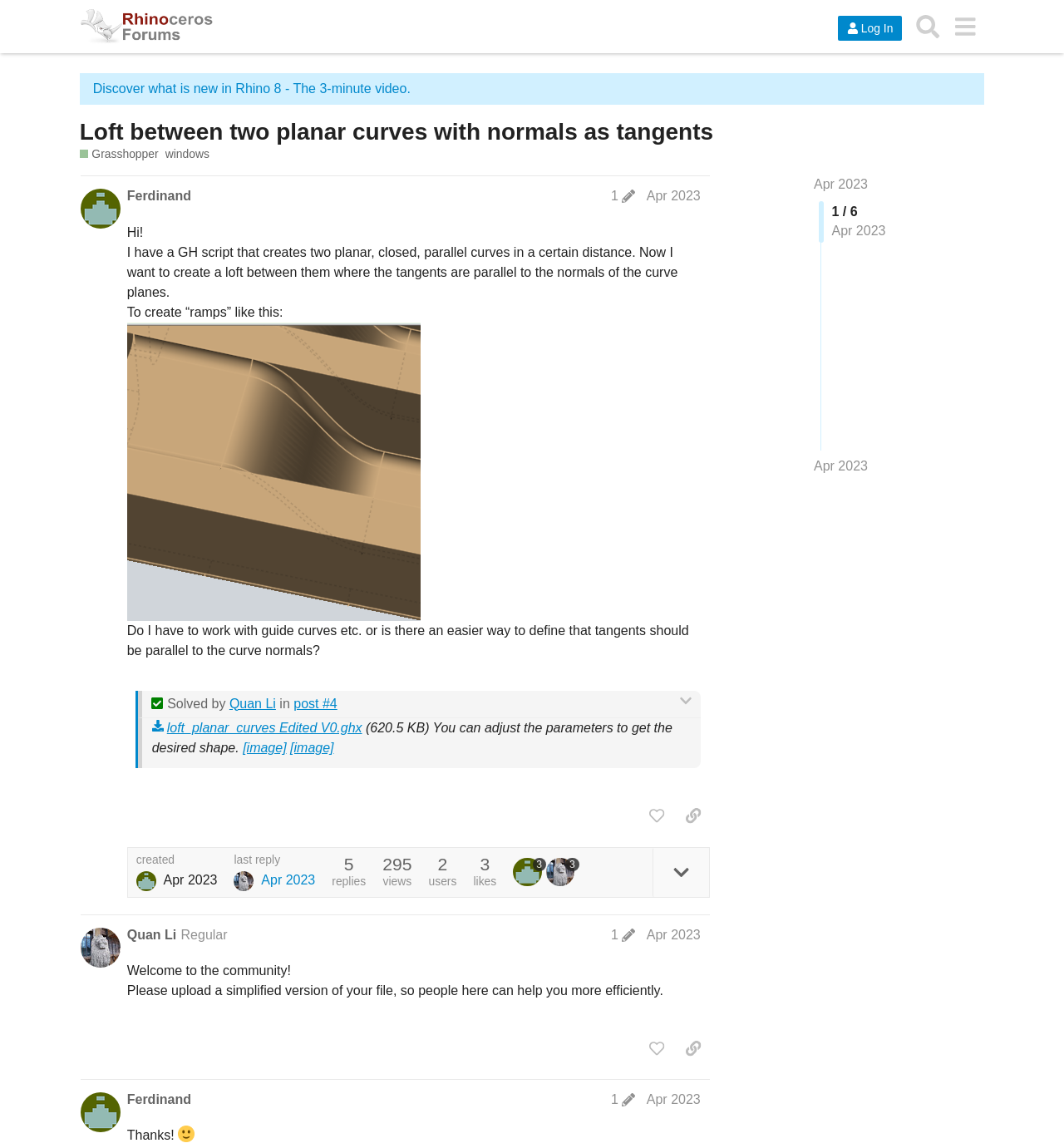Find the bounding box coordinates corresponding to the UI element with the description: "title="like this post"". The coordinates should be formatted as [left, top, right, bottom], with values as floats between 0 and 1.

[0.602, 0.901, 0.632, 0.926]